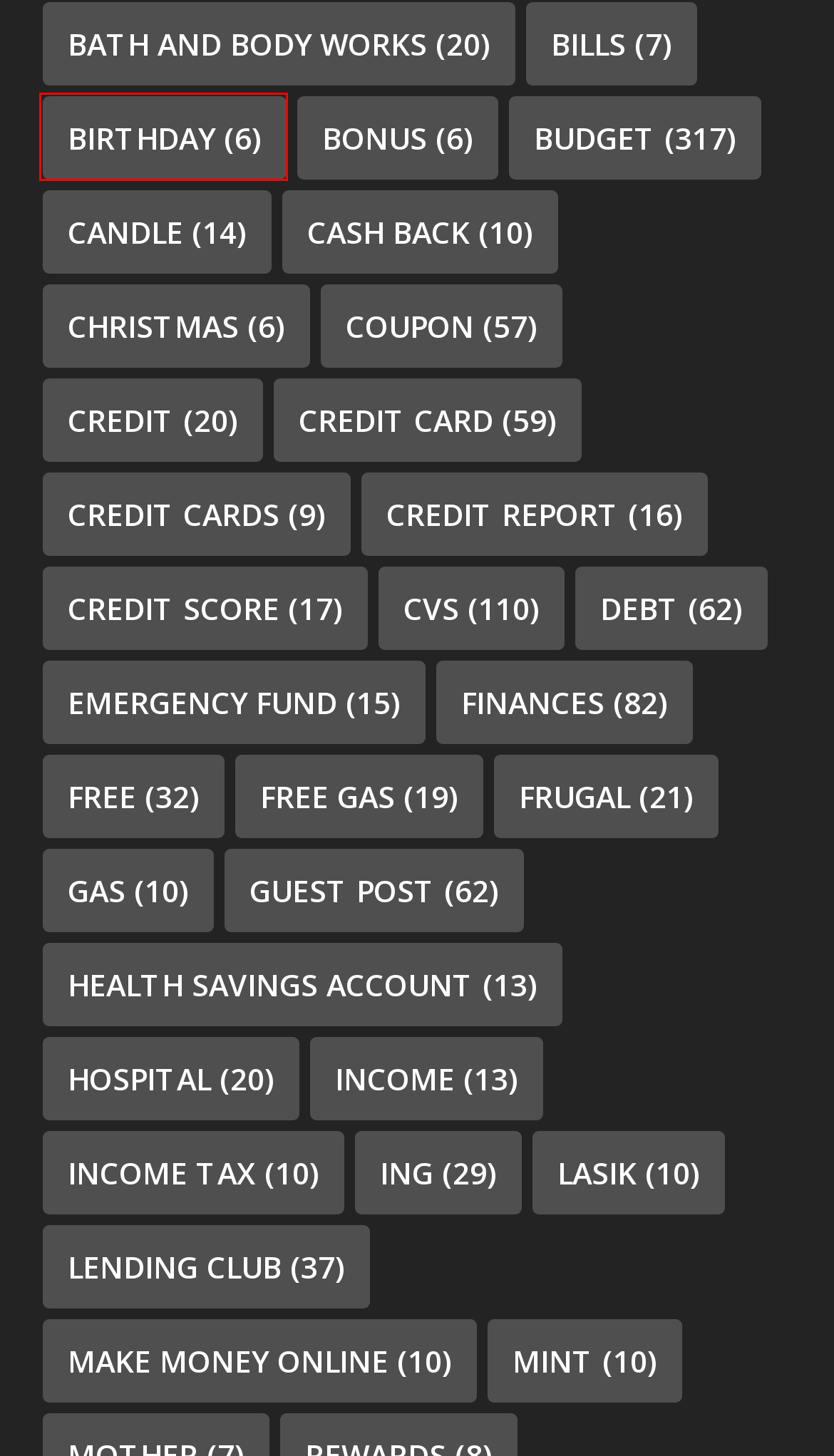Inspect the provided webpage screenshot, concentrating on the element within the red bounding box. Select the description that best represents the new webpage after you click the highlighted element. Here are the candidates:
A. income tax Archives - How I Save Money.net
B. bills Archives - How I Save Money.net
C. hospital Archives - How I Save Money.net
D. emergency fund Archives - How I Save Money.net
E. health savings account Archives - How I Save Money.net
F. christmas Archives - How I Save Money.net
G. CVS Archives - How I Save Money.net
H. birthday Archives - How I Save Money.net

H